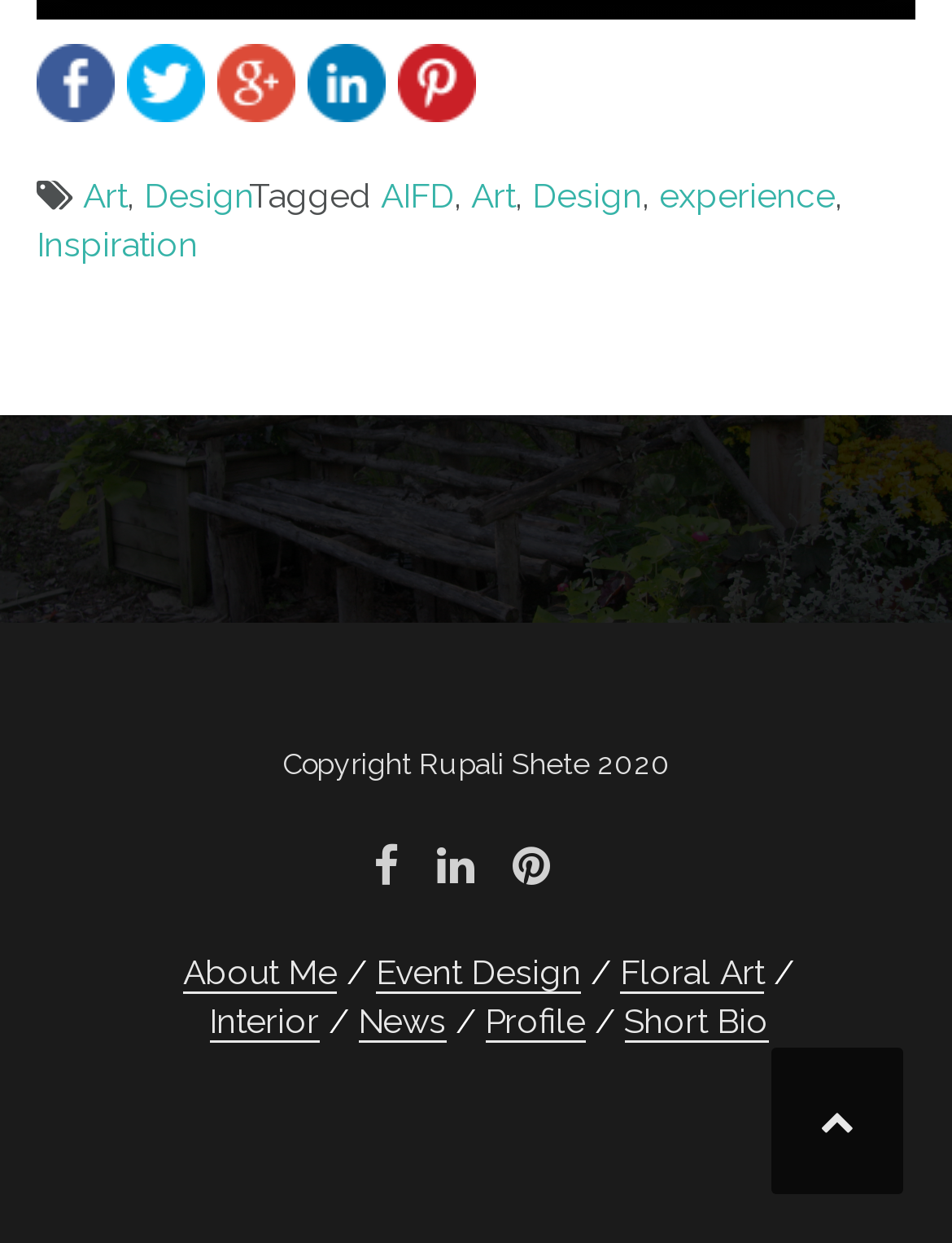Determine the bounding box coordinates of the region that needs to be clicked to achieve the task: "click the first image".

[0.038, 0.036, 0.121, 0.099]